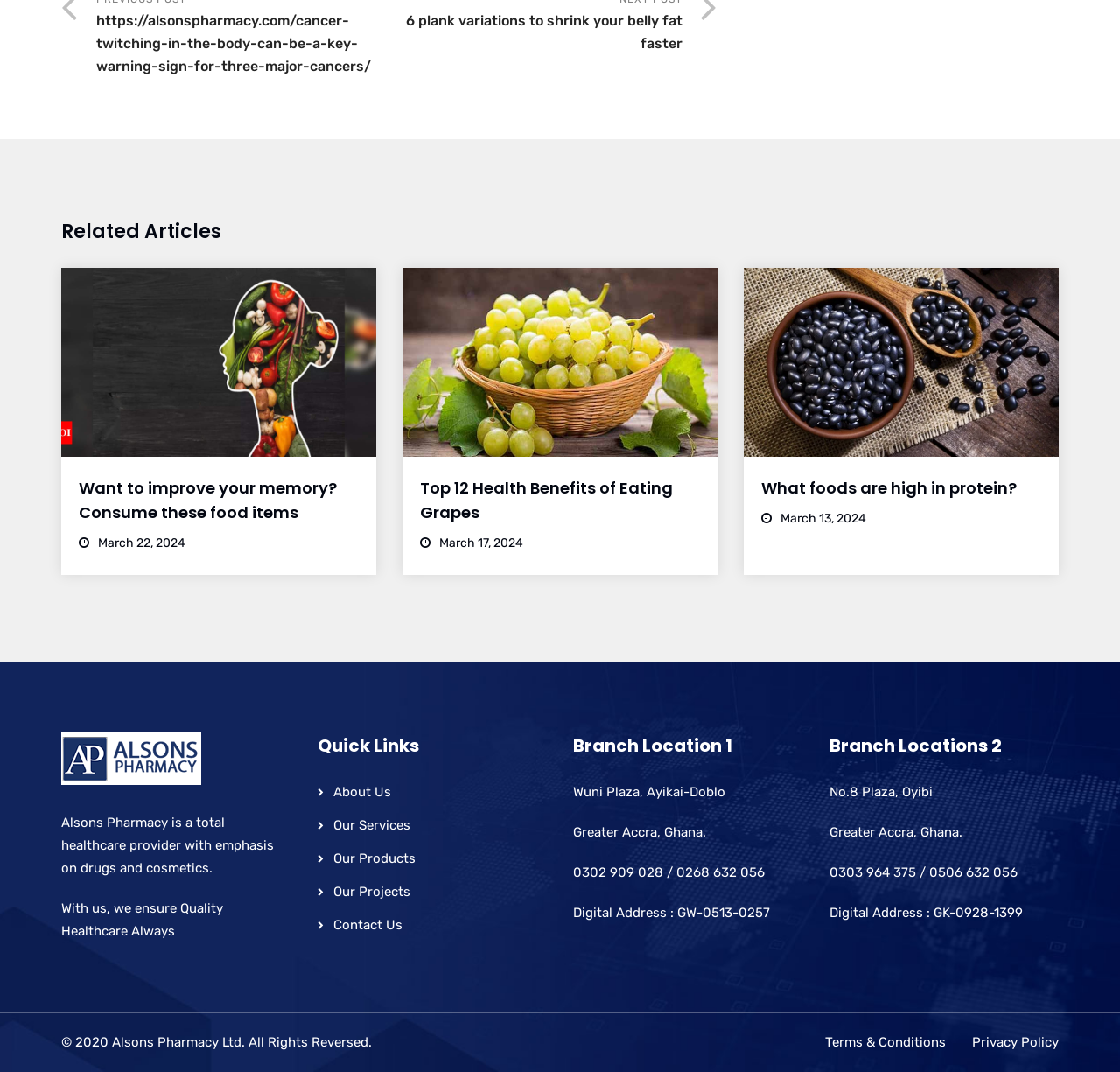Please provide a brief answer to the following inquiry using a single word or phrase:
How many quick links are listed?

5